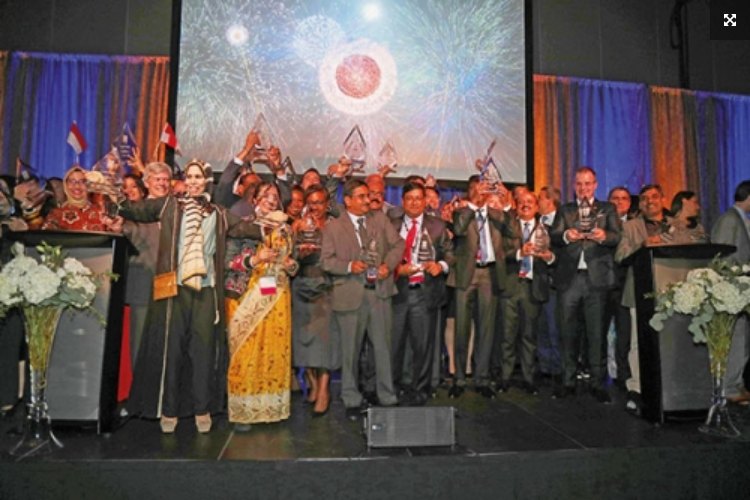What is on the podiums in the image?
Provide a short answer using one word or a brief phrase based on the image.

Bouquet of flowers